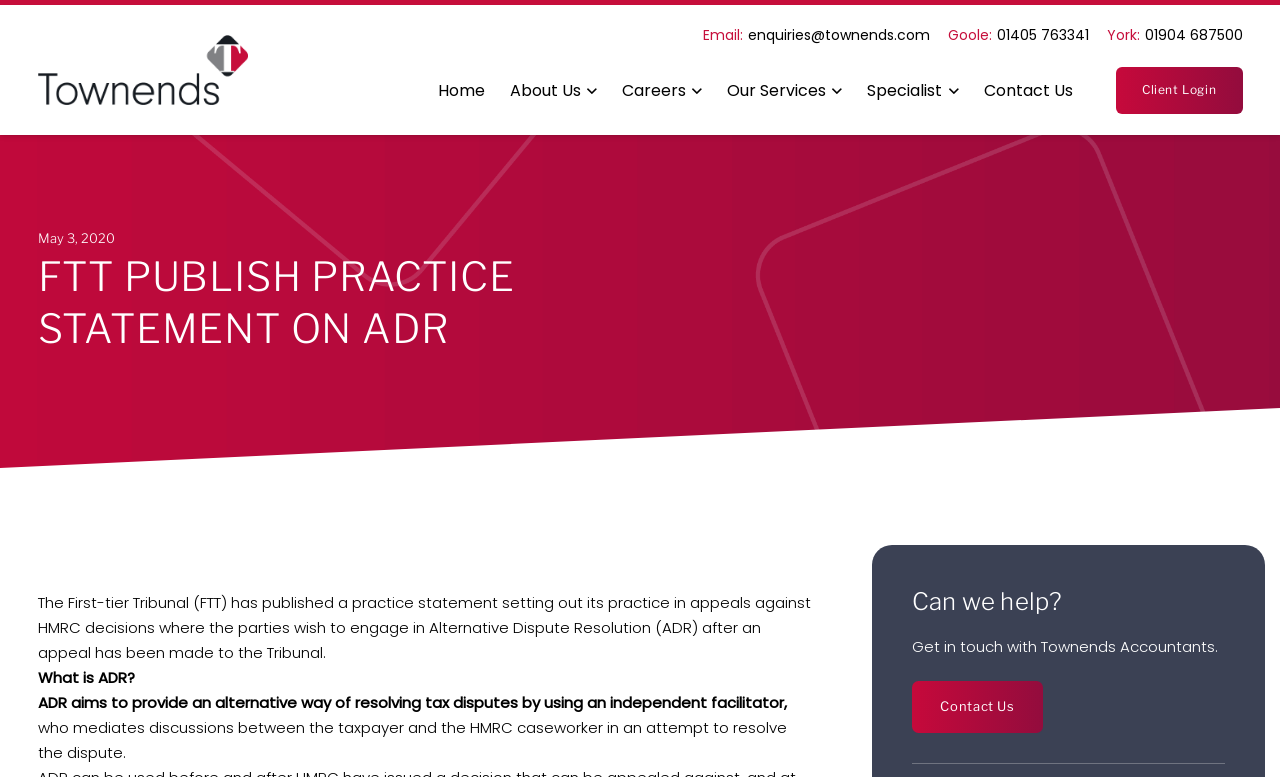What is the purpose of ADR?
Using the image as a reference, deliver a detailed and thorough answer to the question.

I found the purpose of ADR by reading the text on the webpage, which explains that ADR aims to provide an alternative way of resolving tax disputes by using an independent facilitator.